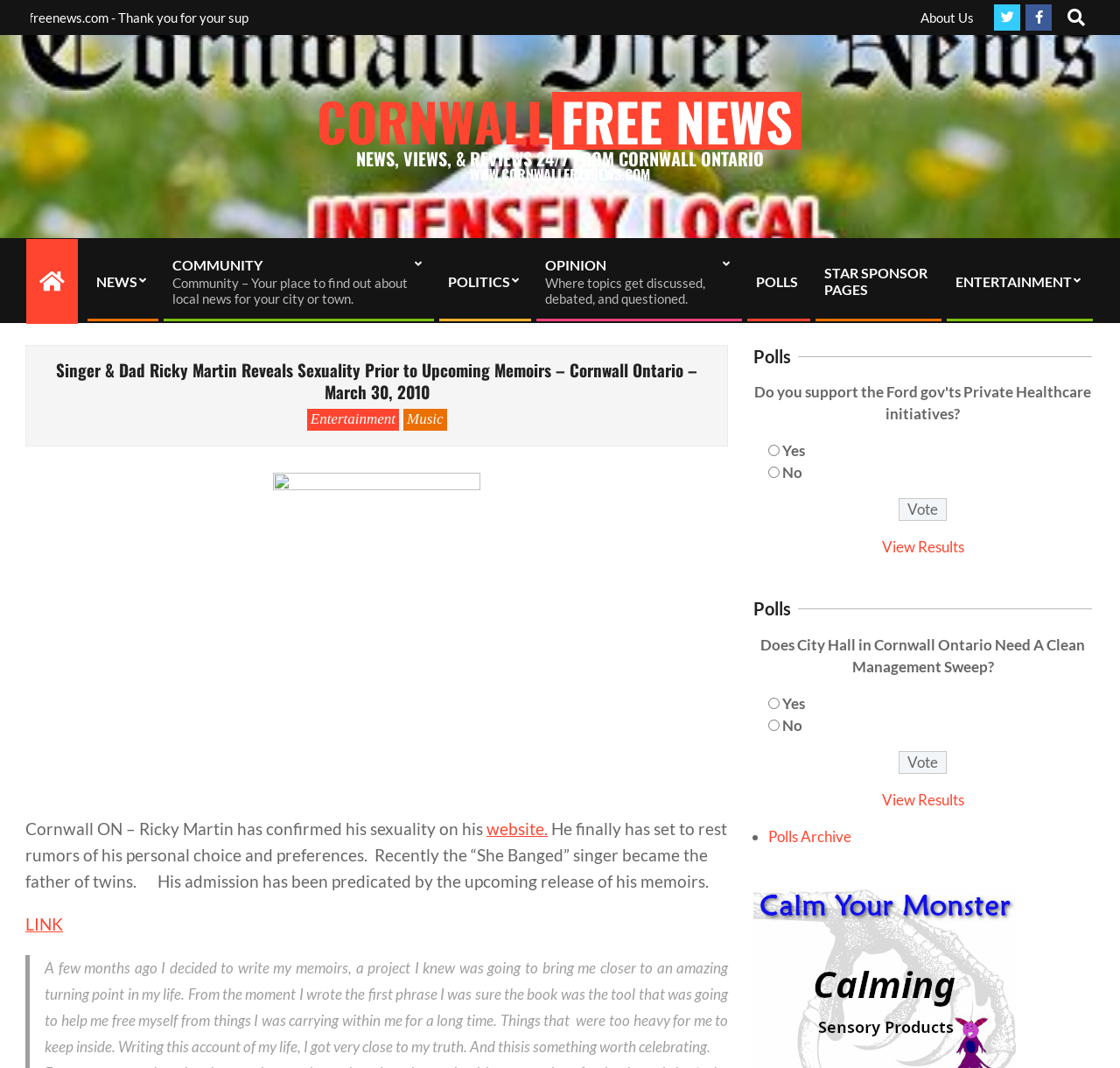What is the name of the singer who revealed his sexuality?
Please answer using one word or phrase, based on the screenshot.

Ricky Martin